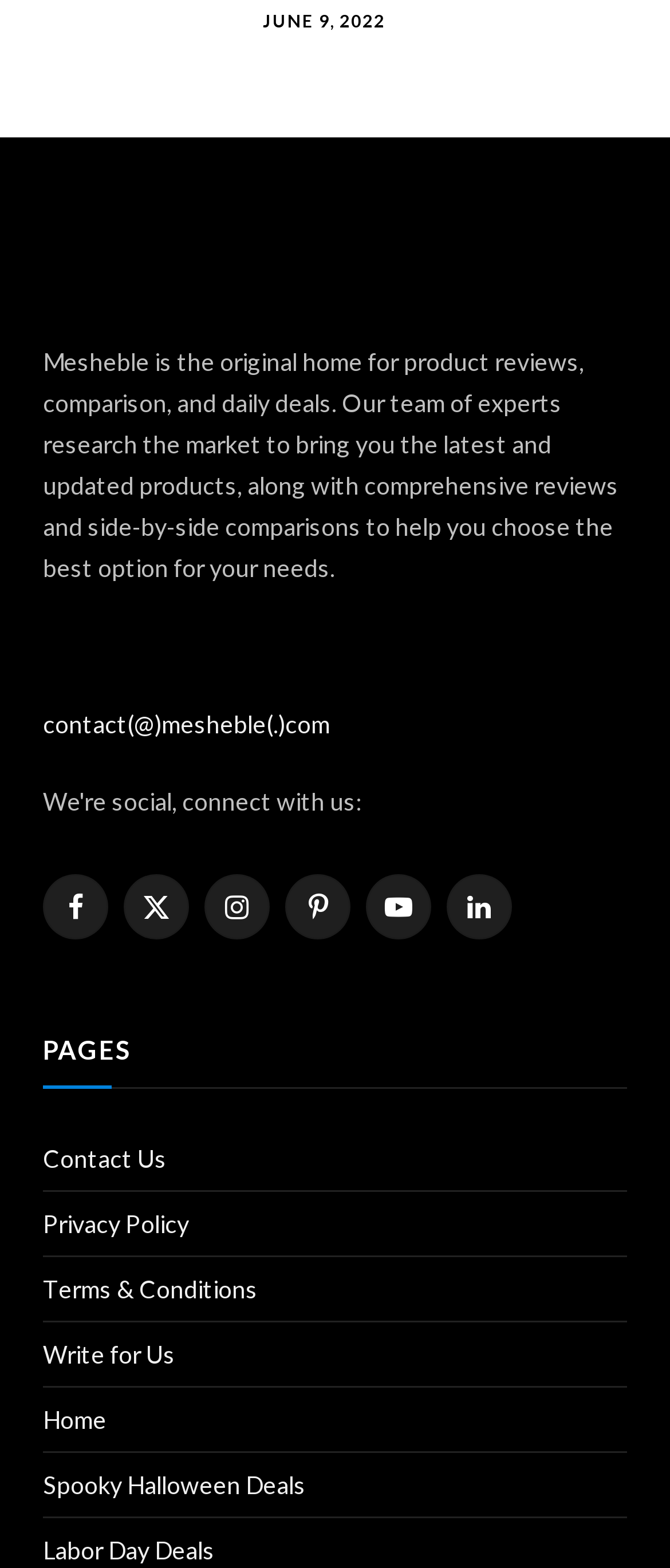Use a single word or phrase to answer the question:
What is the date displayed on the webpage?

JUNE 9, 2022